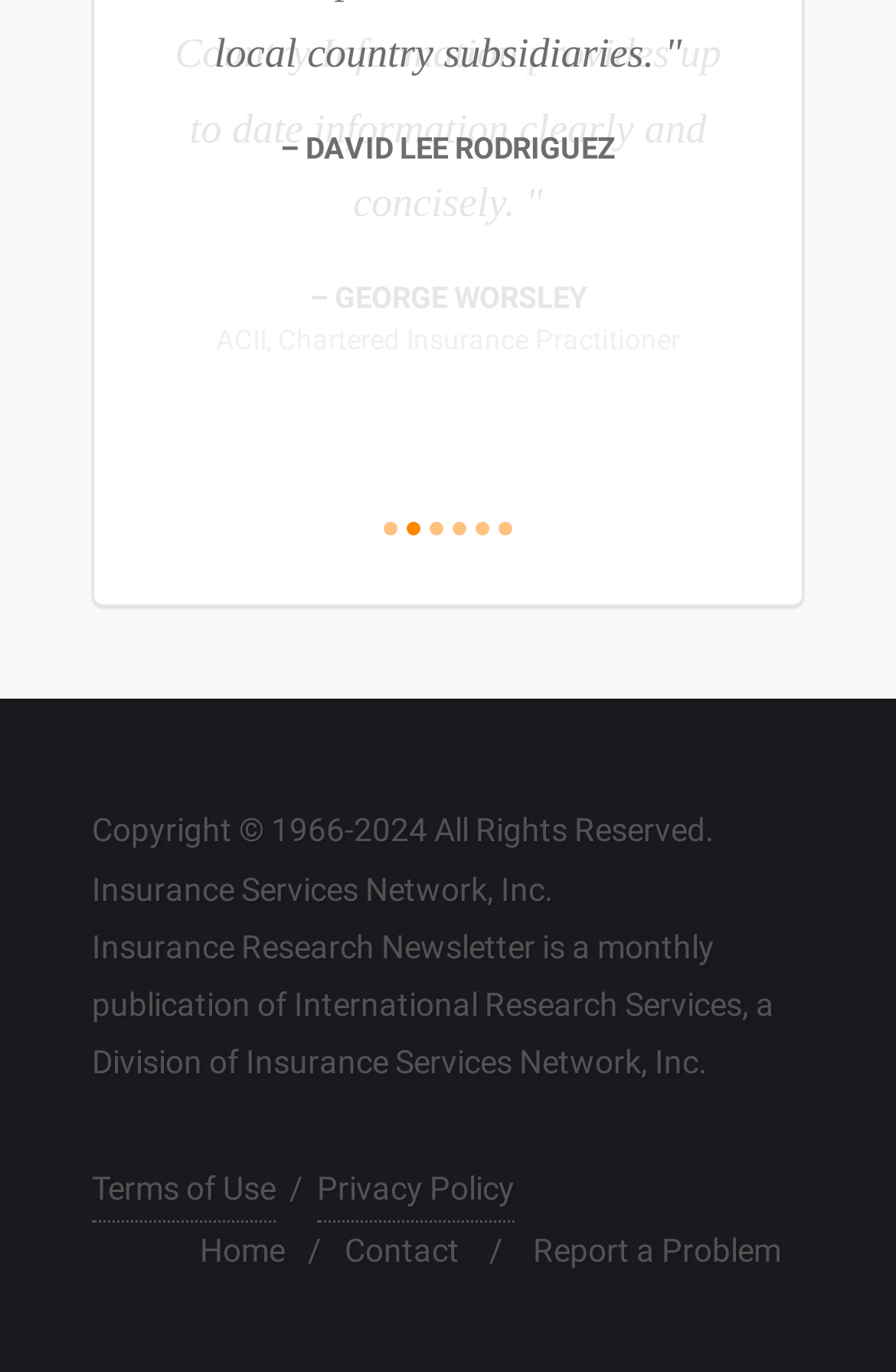Answer in one word or a short phrase: 
What is the copyright year range?

1966-2024